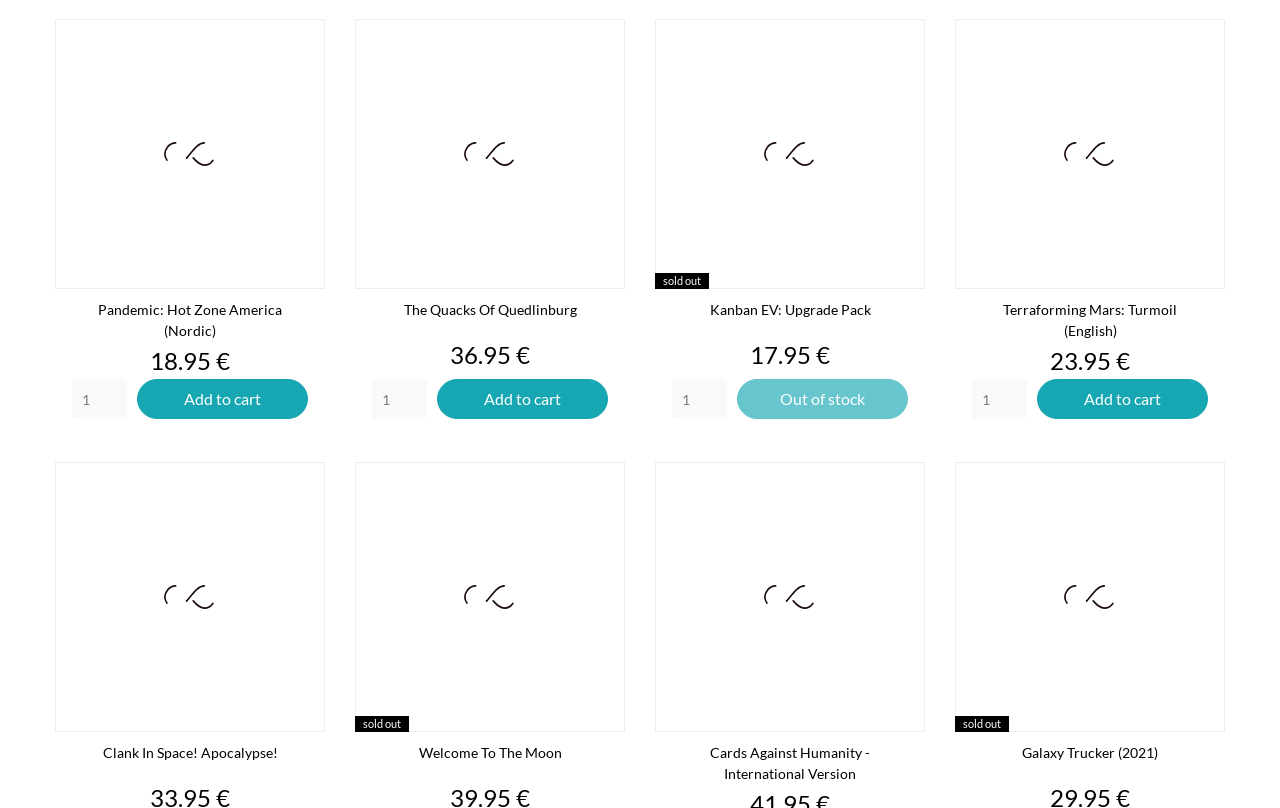Determine the bounding box coordinates for the clickable element to execute this instruction: "Click the 'Out of stock' button for 'Kanban EV: Upgrade Pack'". Provide the coordinates as four float numbers between 0 and 1, i.e., [left, top, right, bottom].

[0.576, 0.469, 0.709, 0.519]